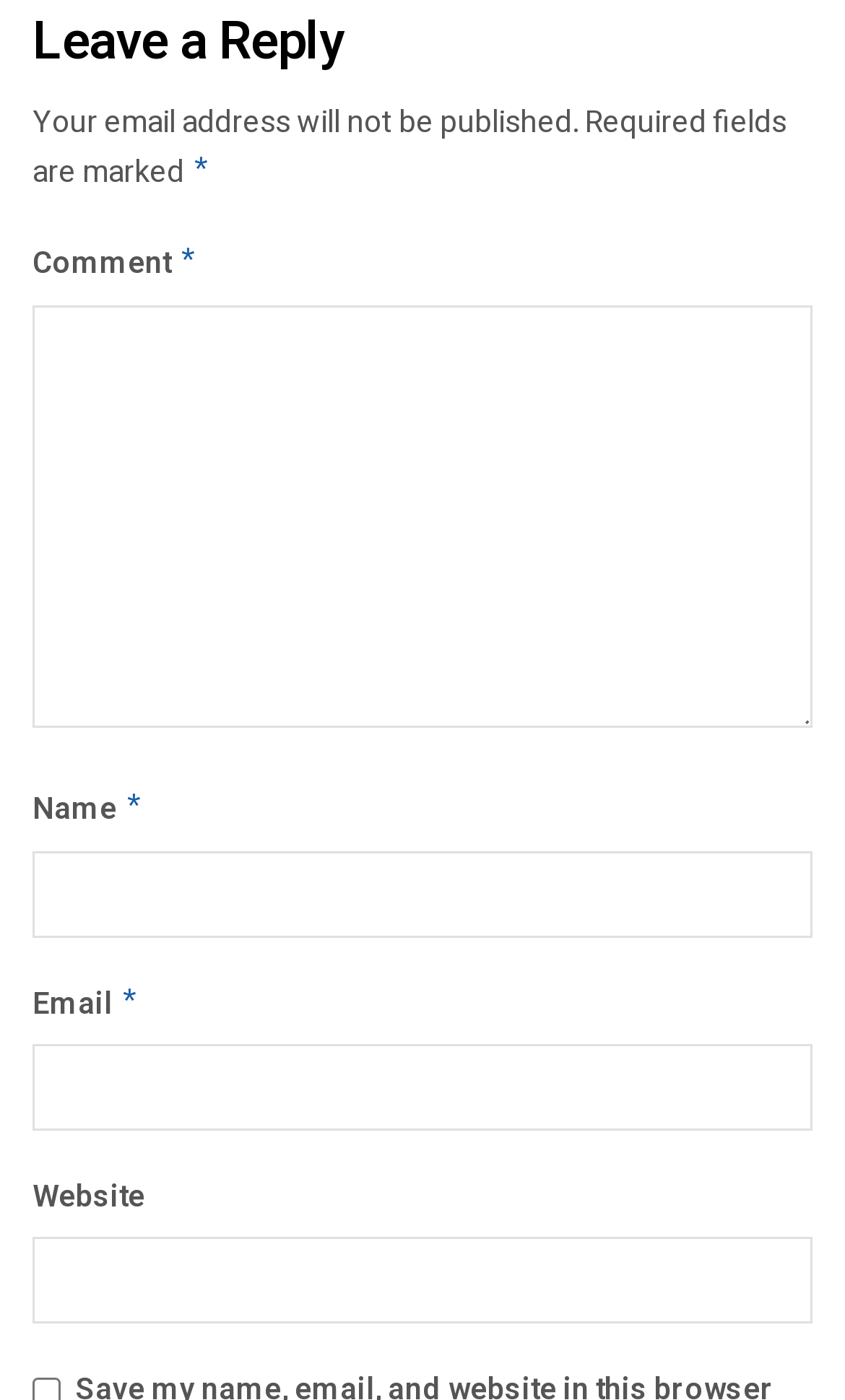How many text boxes are there on the webpage?
Based on the screenshot, respond with a single word or phrase.

4